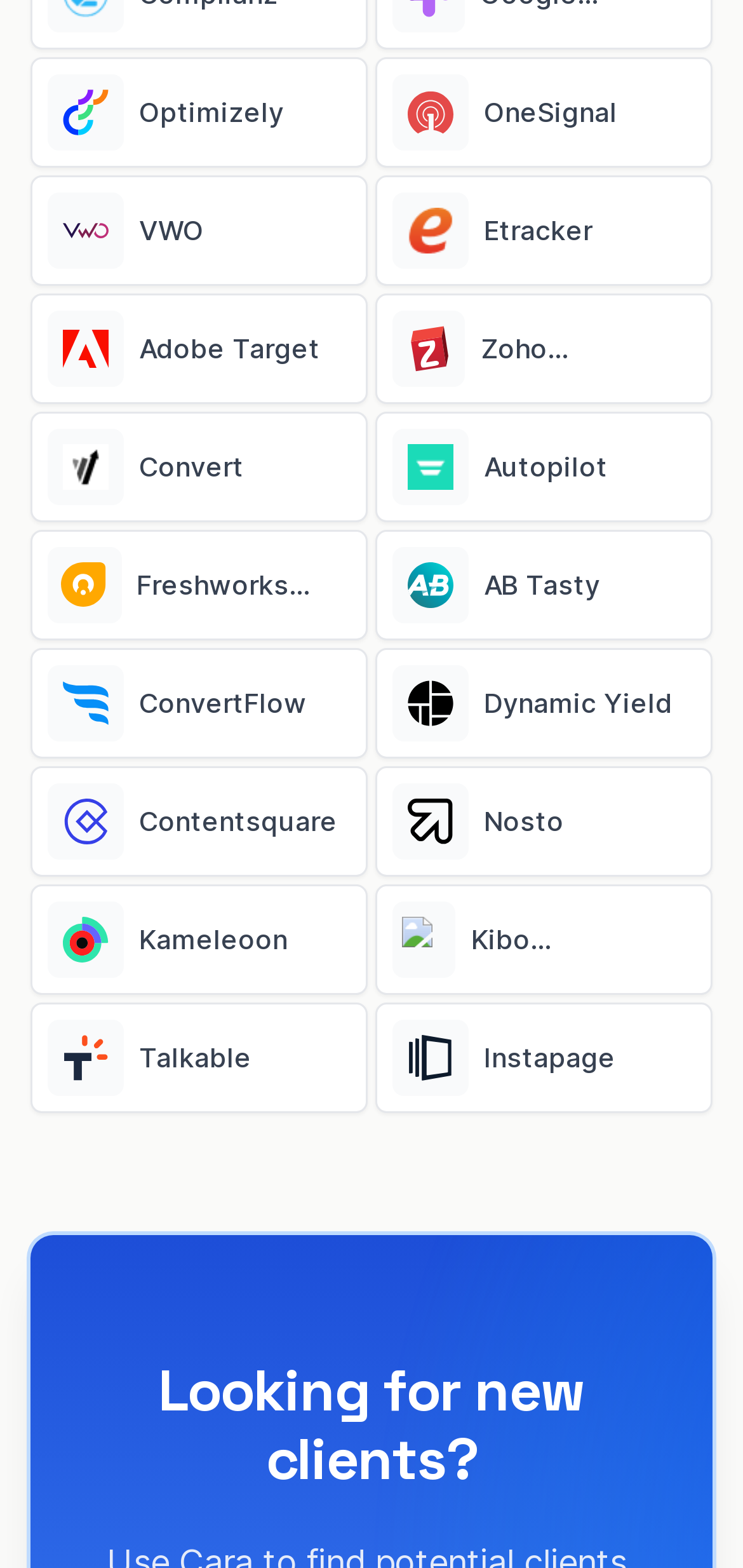Give a one-word or phrase response to the following question: How many images are on the webpage?

20